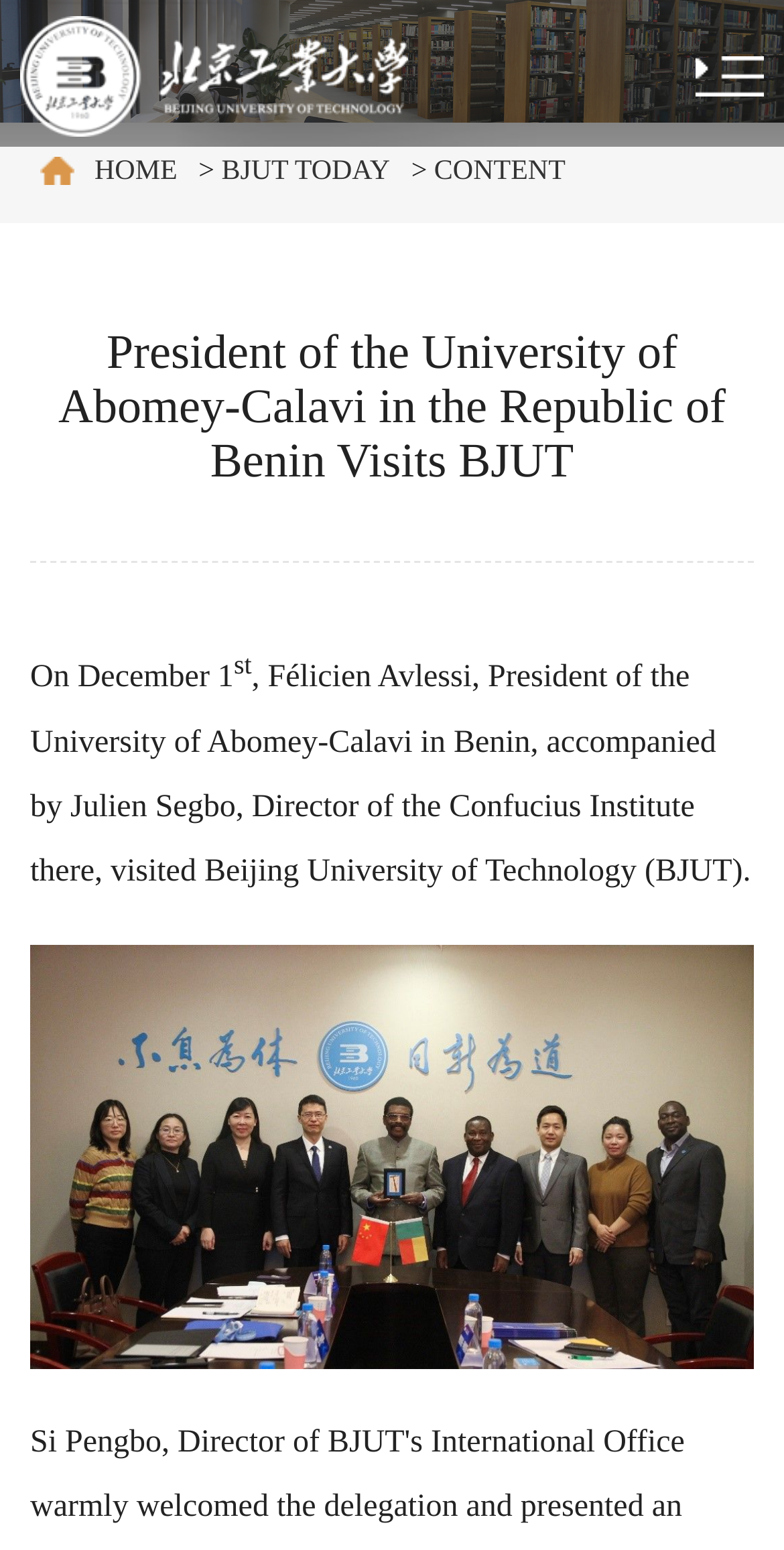Based on the provided description, "title="015.工大主页英文"", find the bounding box of the corresponding UI element in the screenshot.

[0.025, 0.01, 0.519, 0.088]